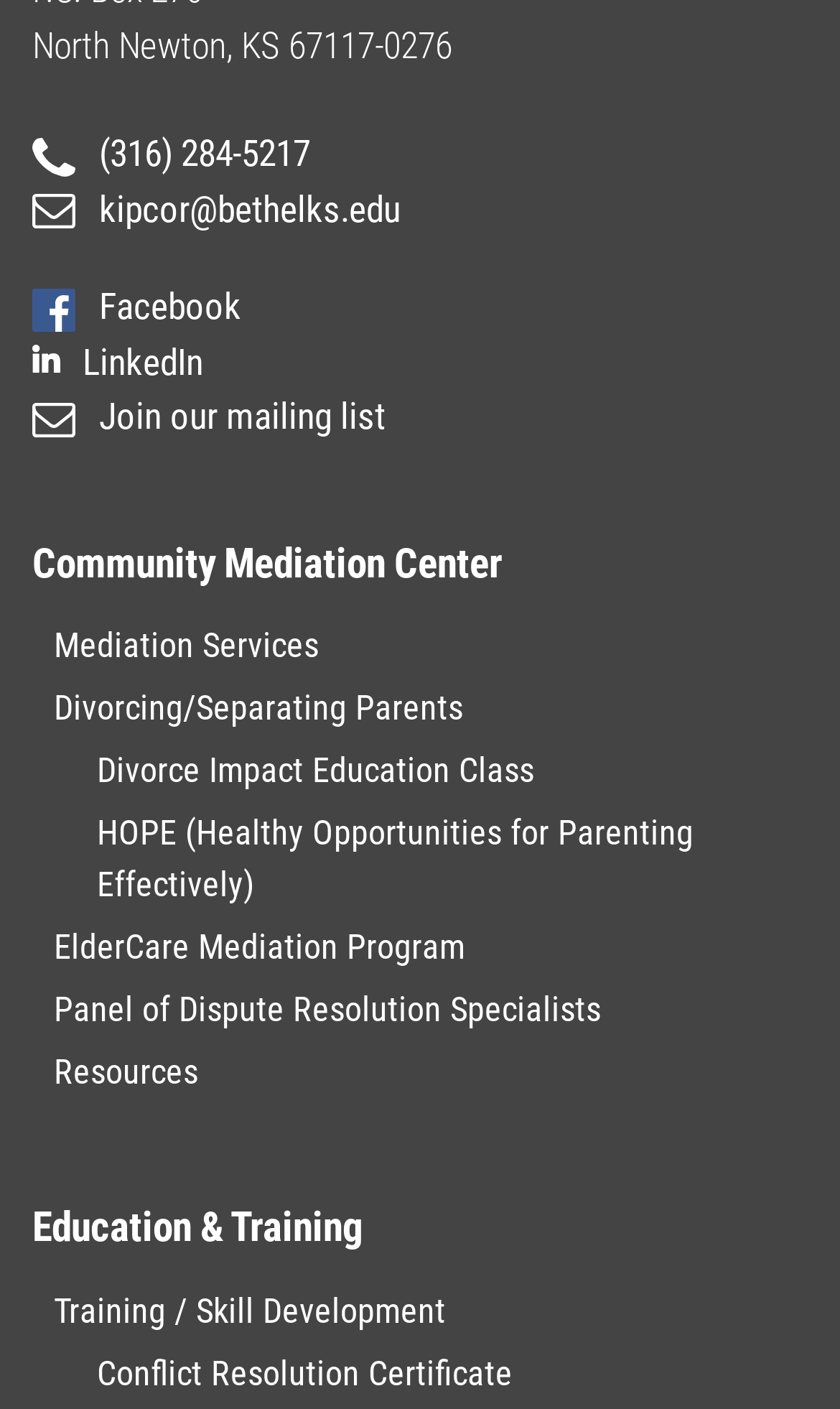Locate the bounding box coordinates of the clickable area needed to fulfill the instruction: "Send an email".

[0.038, 0.133, 0.477, 0.163]